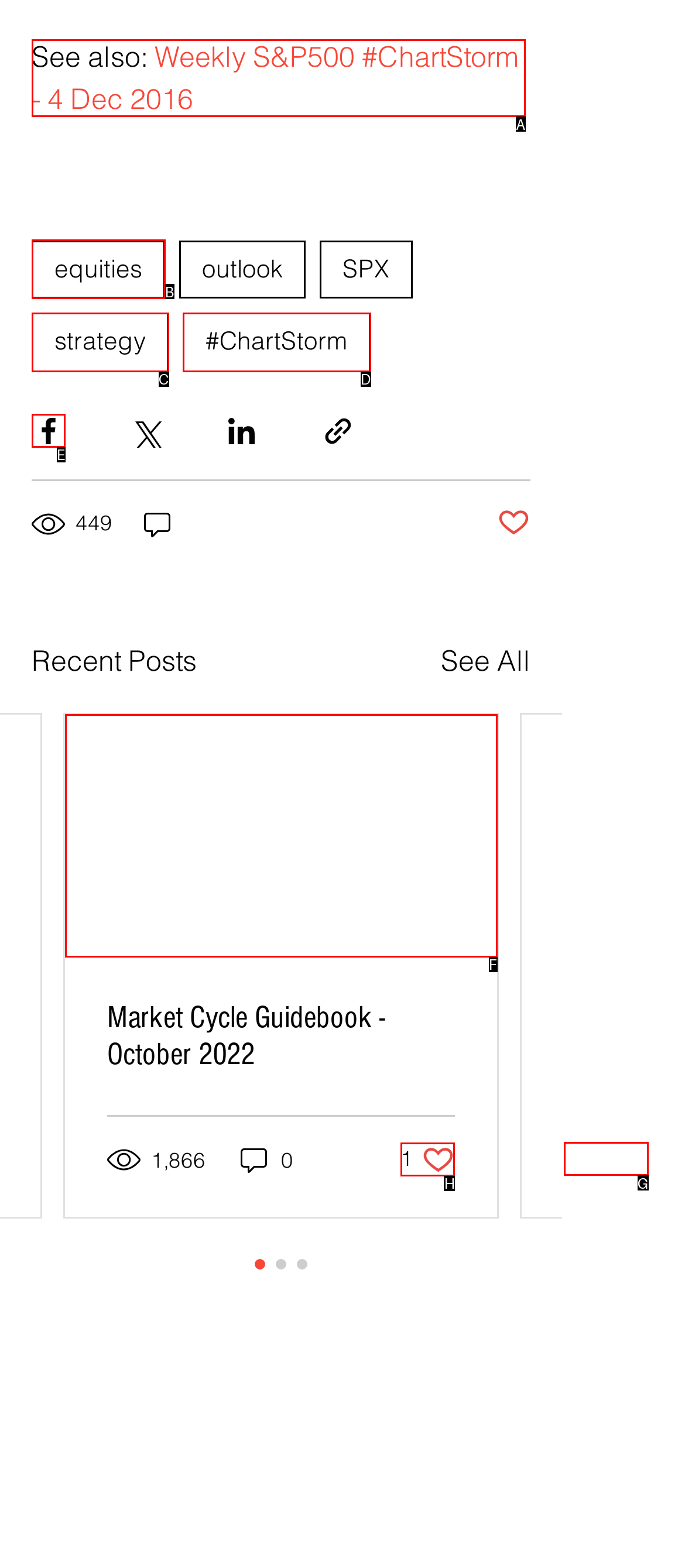Select the UI element that should be clicked to execute the following task: Like the post
Provide the letter of the correct choice from the given options.

H